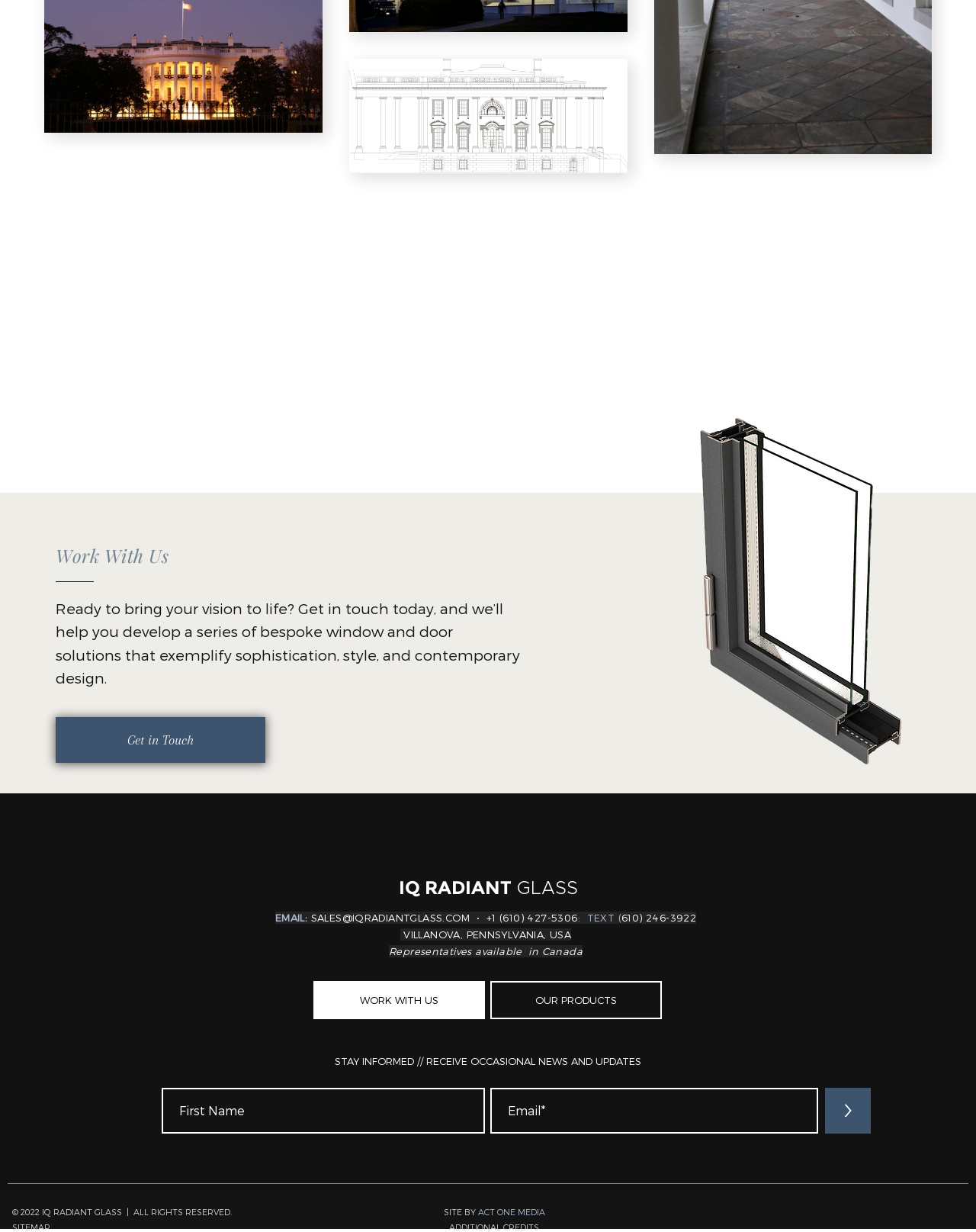Identify the coordinates of the bounding box for the element described below: "SALES@IQRADIANTGLASS.COM". Return the coordinates as four float numbers between 0 and 1: [left, top, right, bottom].

[0.318, 0.74, 0.481, 0.75]